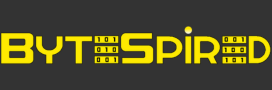What is the color of the letters 'BYT' and 'SPIR'?
Based on the image, answer the question with as much detail as possible.

The letters 'BYT' and 'SPIR' are highlighted in a bold and vibrant yellow color, which adds a touch of modernity and tech-savviness to the overall design of the logo.